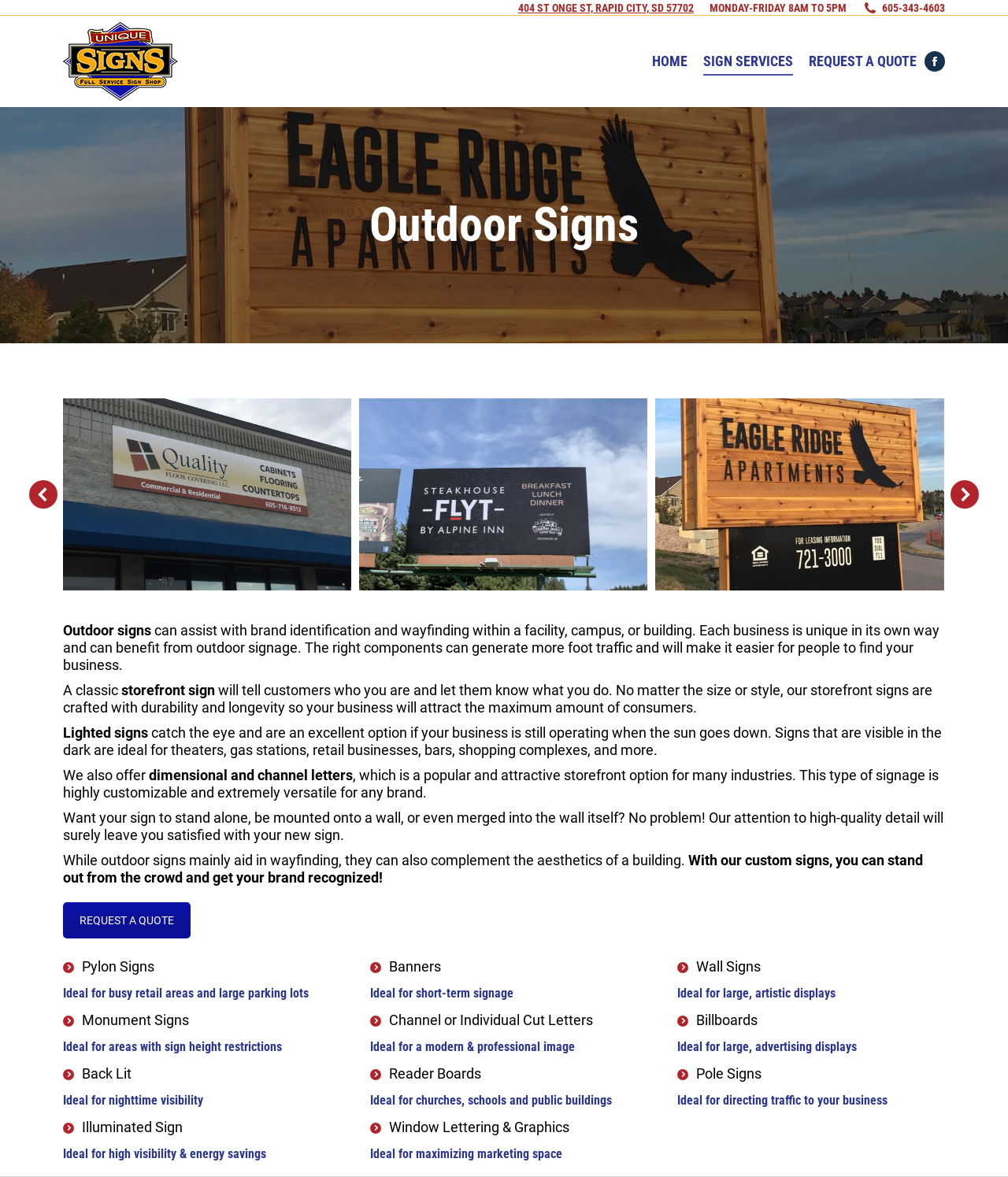Please give a concise answer to this question using a single word or phrase: 
What types of signs are ideal for nighttime visibility?

Back Lit